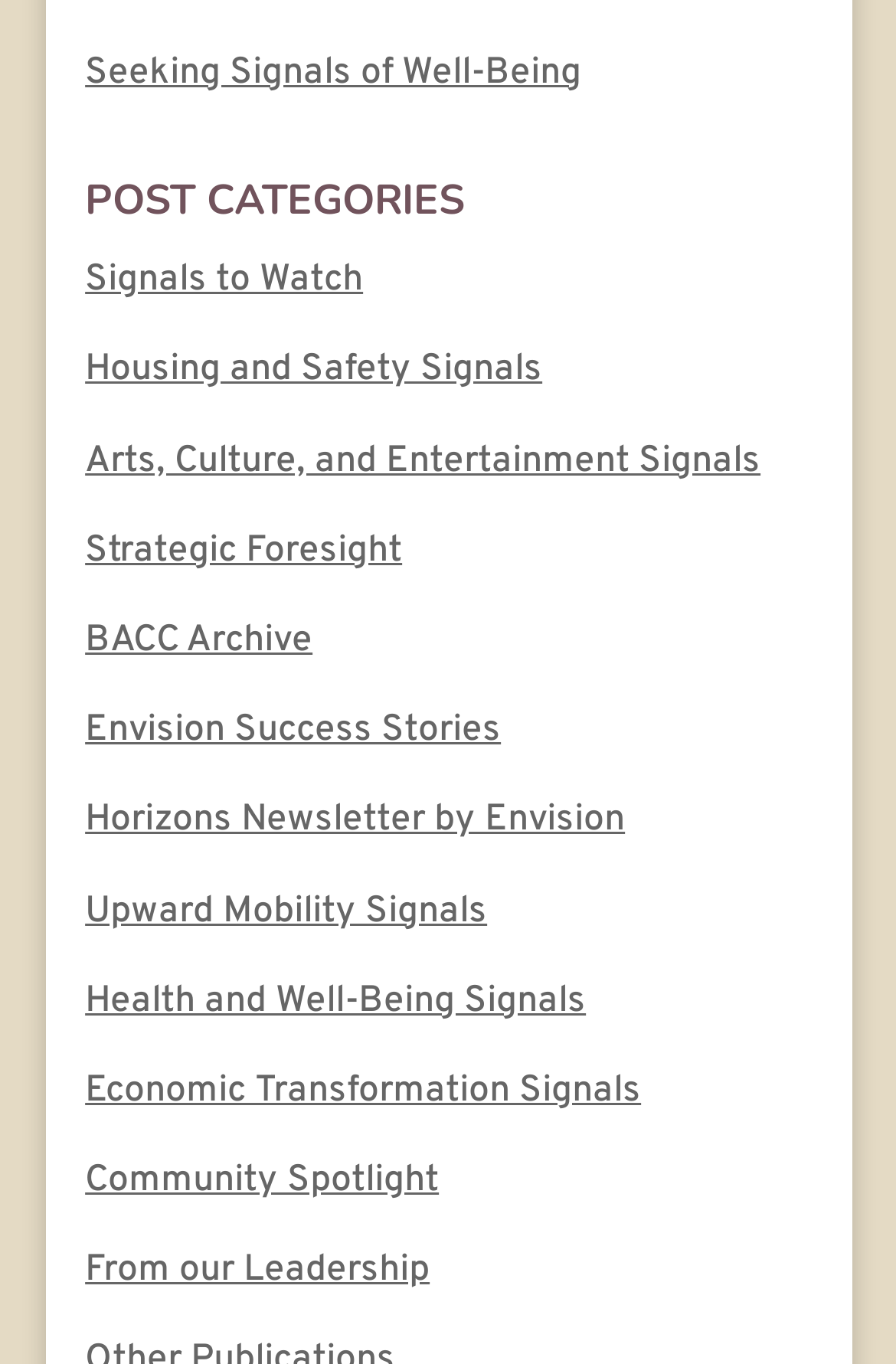Answer the following in one word or a short phrase: 
What is the width of the 'Envision Success Stories' link?

0.464